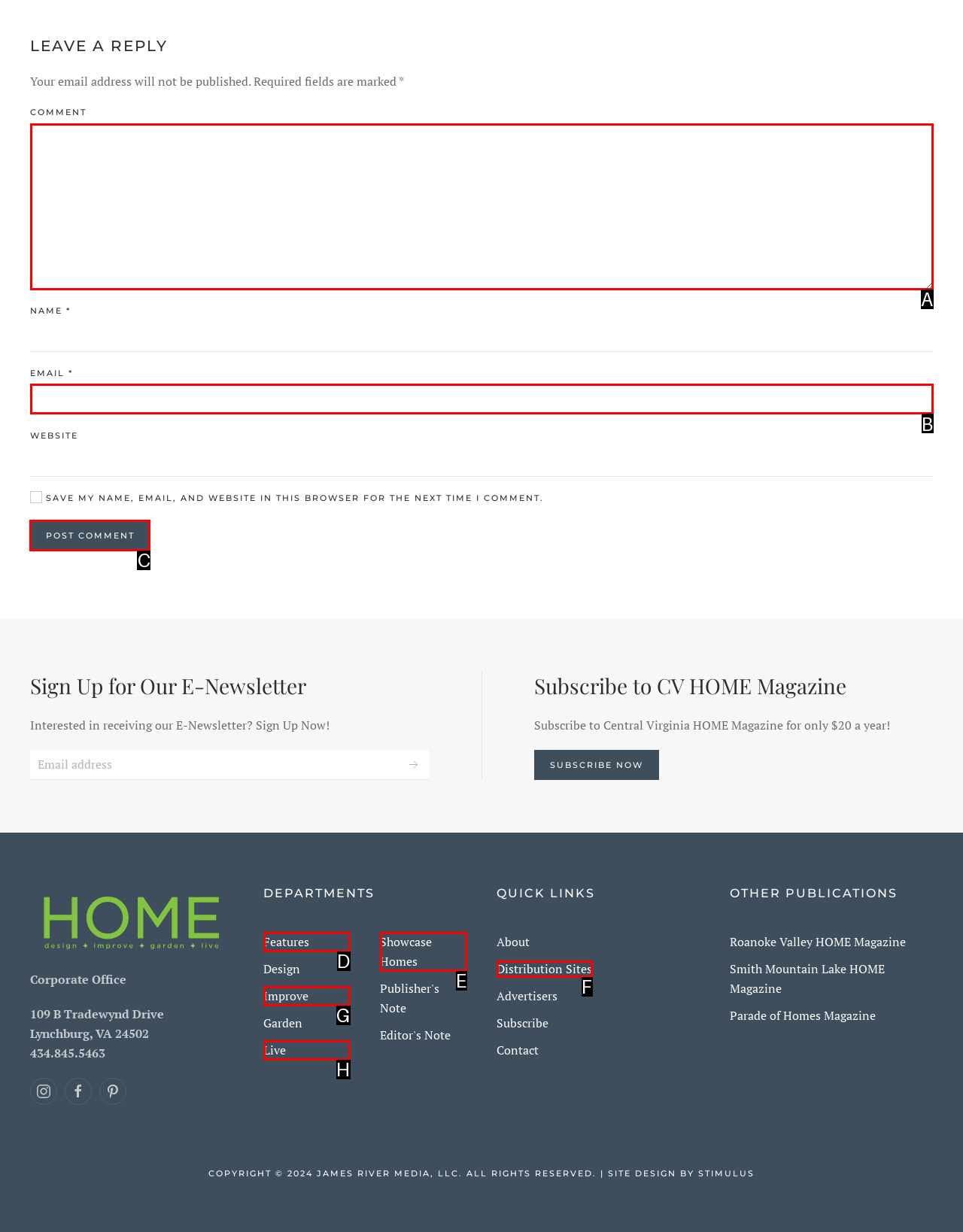Determine the letter of the UI element that will complete the task: post a comment
Reply with the corresponding letter.

C